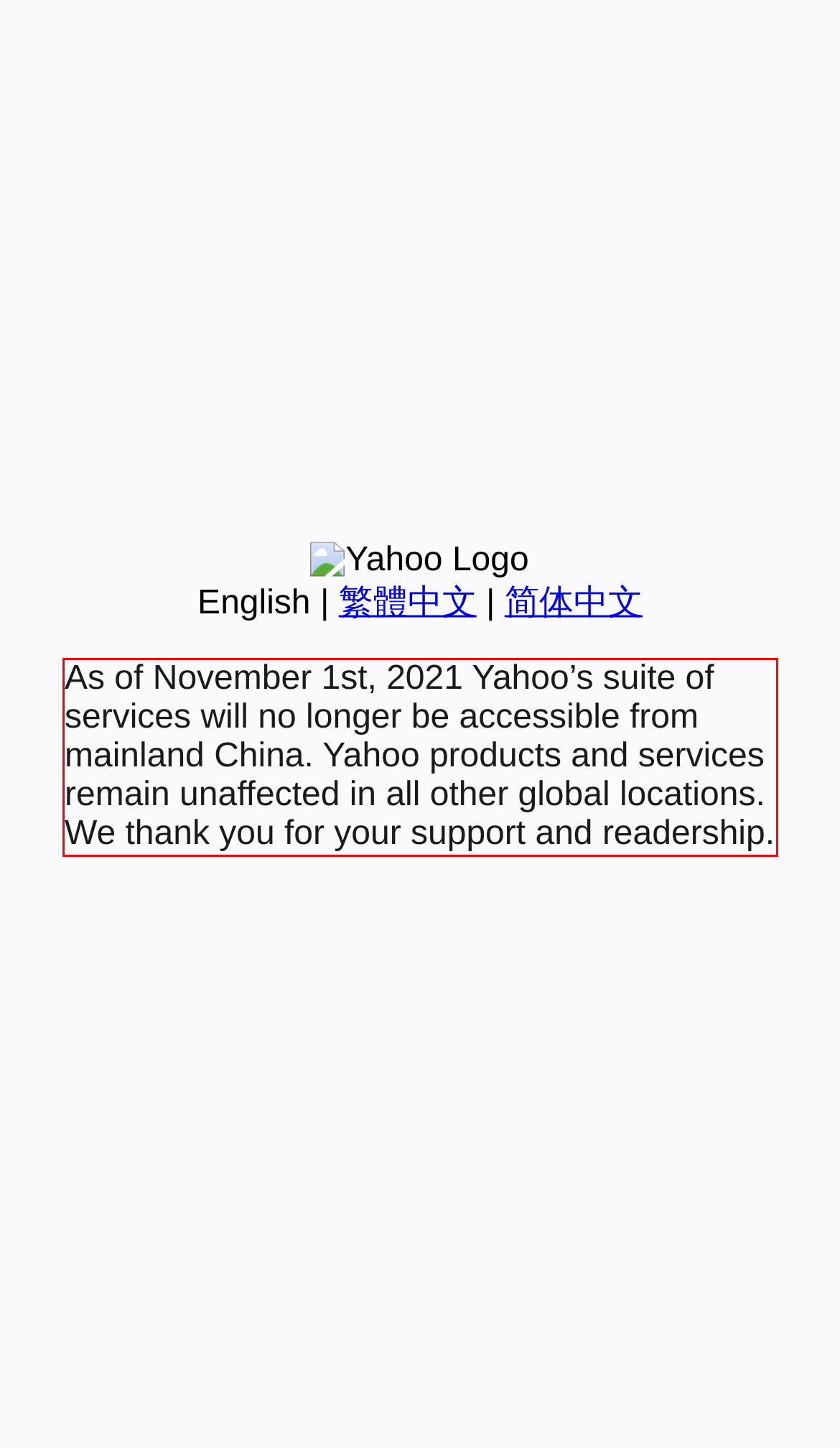Identify and extract the text within the red rectangle in the screenshot of the webpage.

As of November 1st, 2021 Yahoo’s suite of services will no longer be accessible from mainland China. Yahoo products and services remain unaffected in all other global locations. We thank you for your support and readership.